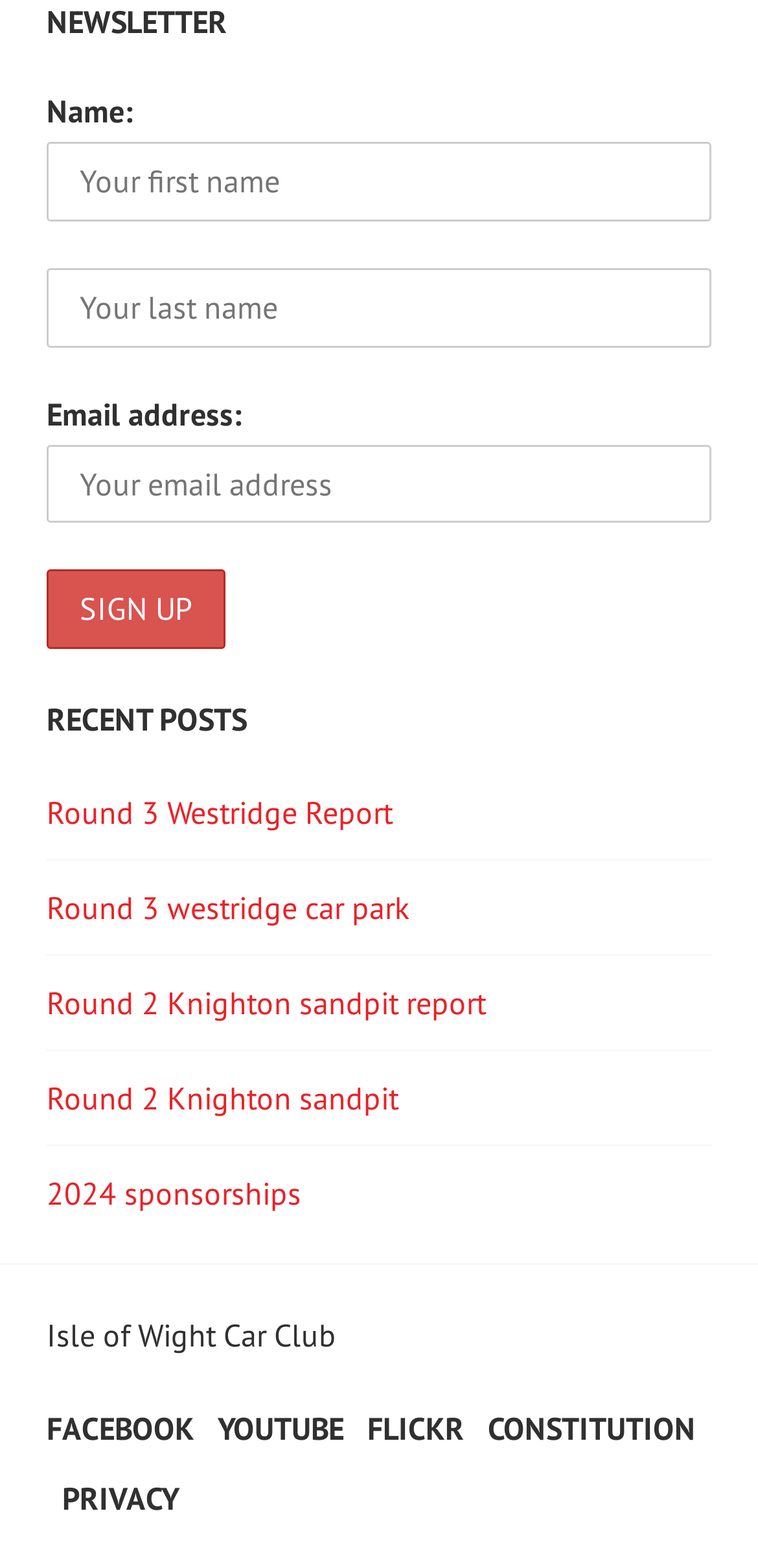Locate the bounding box coordinates of the element to click to perform the following action: 'View latest news'. The coordinates should be given as four float values between 0 and 1, in the form of [left, top, right, bottom].

None